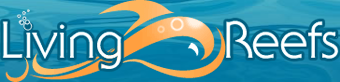Detail everything you observe in the image.

The image features the vibrant logo of "Living Reefs," set against a soothing blue background that evokes the essence of oceanic environments. The logo showcases the words "Living" and "Reefs," cohesively integrated with a stylized wave and aquatic graphics that emphasize the theme of marine life. The use of bright orange and white colors creates a visually striking contrast, enhancing its appeal and readability. This logo represents the online community and resource hub dedicated to reef aquarium enthusiasts, fostering discussions, sharing knowledge, and promoting the beauty of marine ecosystems.